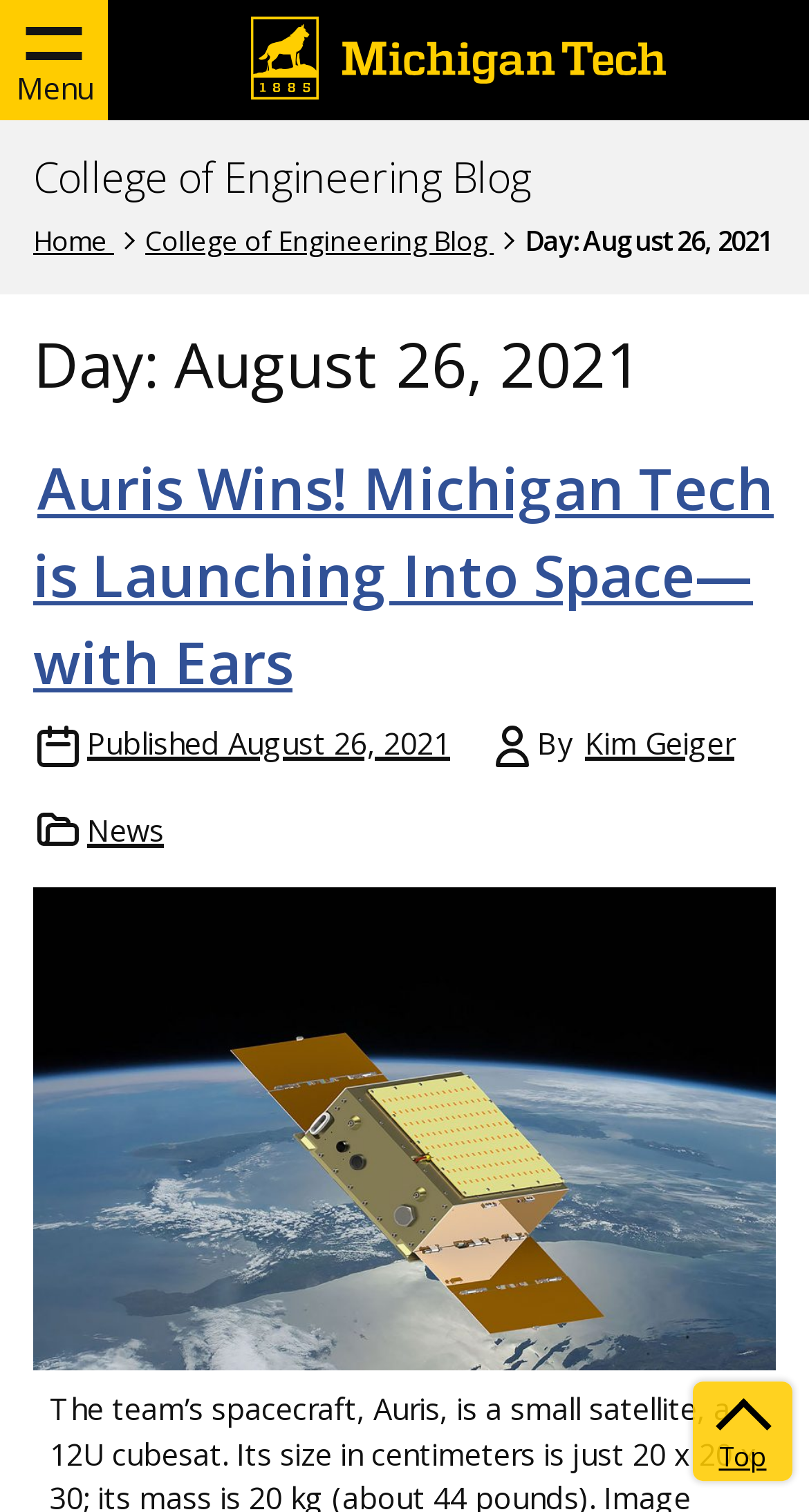Please find the bounding box coordinates of the element that needs to be clicked to perform the following instruction: "View the categories". The bounding box coordinates should be four float numbers between 0 and 1, represented as [left, top, right, bottom].

[0.103, 0.532, 0.208, 0.565]